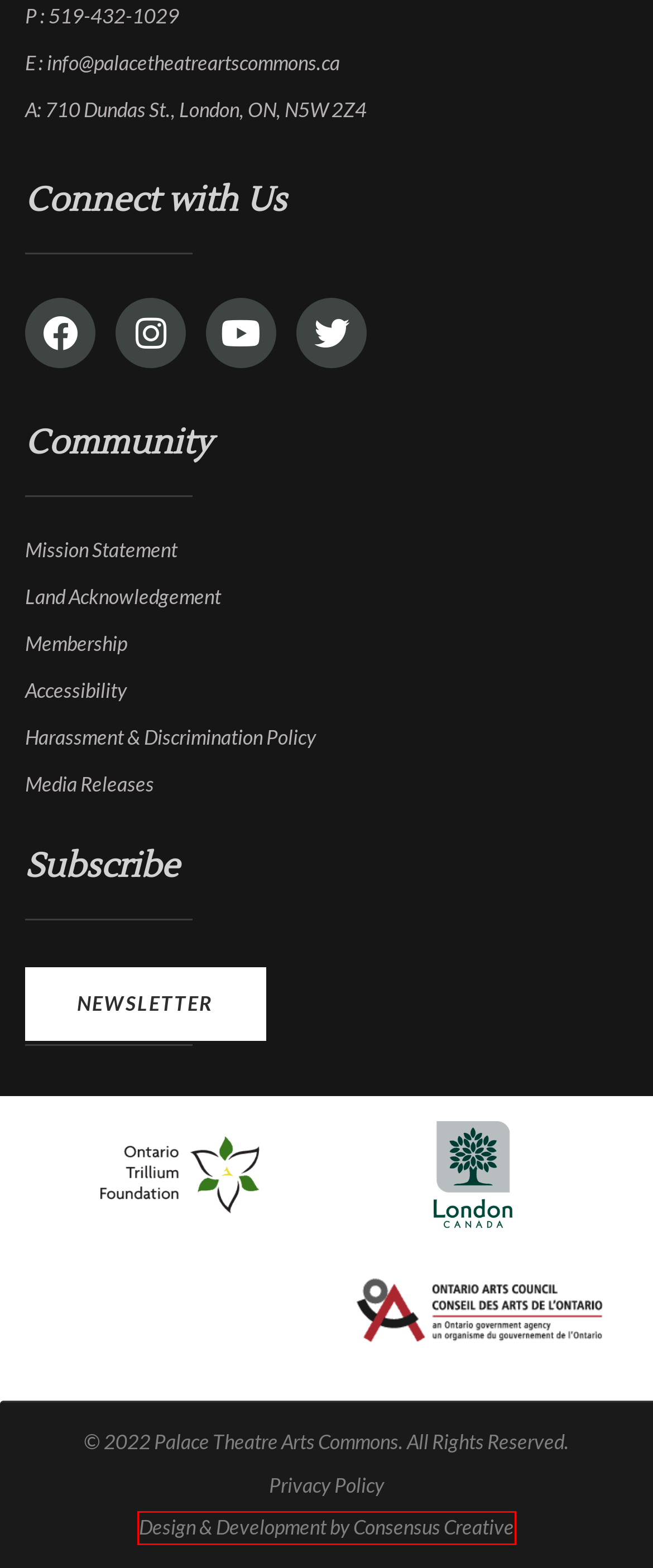You have a screenshot of a webpage with an element surrounded by a red bounding box. Choose the webpage description that best describes the new page after clicking the element inside the red bounding box. Here are the candidates:
A. LYTE’s 5th Annual Year End Gala - Palace Theatre
B. Palace Theatre Arts Commons | London Community Theatre
C. Miss Bennett: Christmas at Pemberley - Palace Theatre
D. StageQuest: Beyond the Veil - Palace Theatre
E. The Odd Couple - Palace Theatre
F. Toronto Web Design, Development & SEO | Consensus Creative
G. Harvey - Palace Theatre
H. Ways to Save - Palace Theatre

F